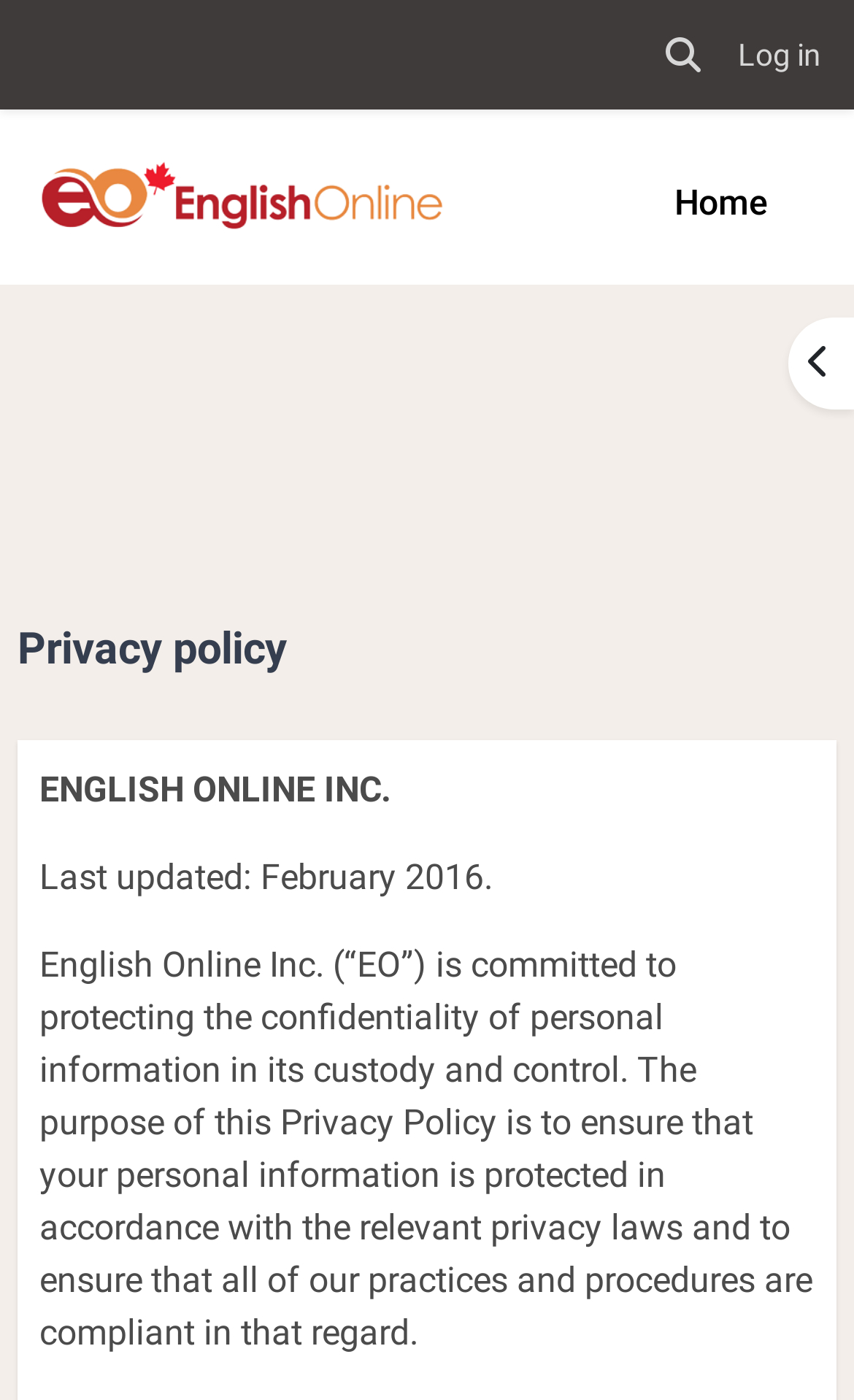What is the language of the webpage content?
Please provide a full and detailed response to the question.

The webpage content, including the headings and paragraphs, is written in English, as indicated by the 'ENGLISH ONLINE INC.' heading and the text 'English Online Inc. (“EO”) is committed to protecting the confidentiality of personal information...'. Additionally, the 'ENGLISH' option is selected in the language dropdown menu.